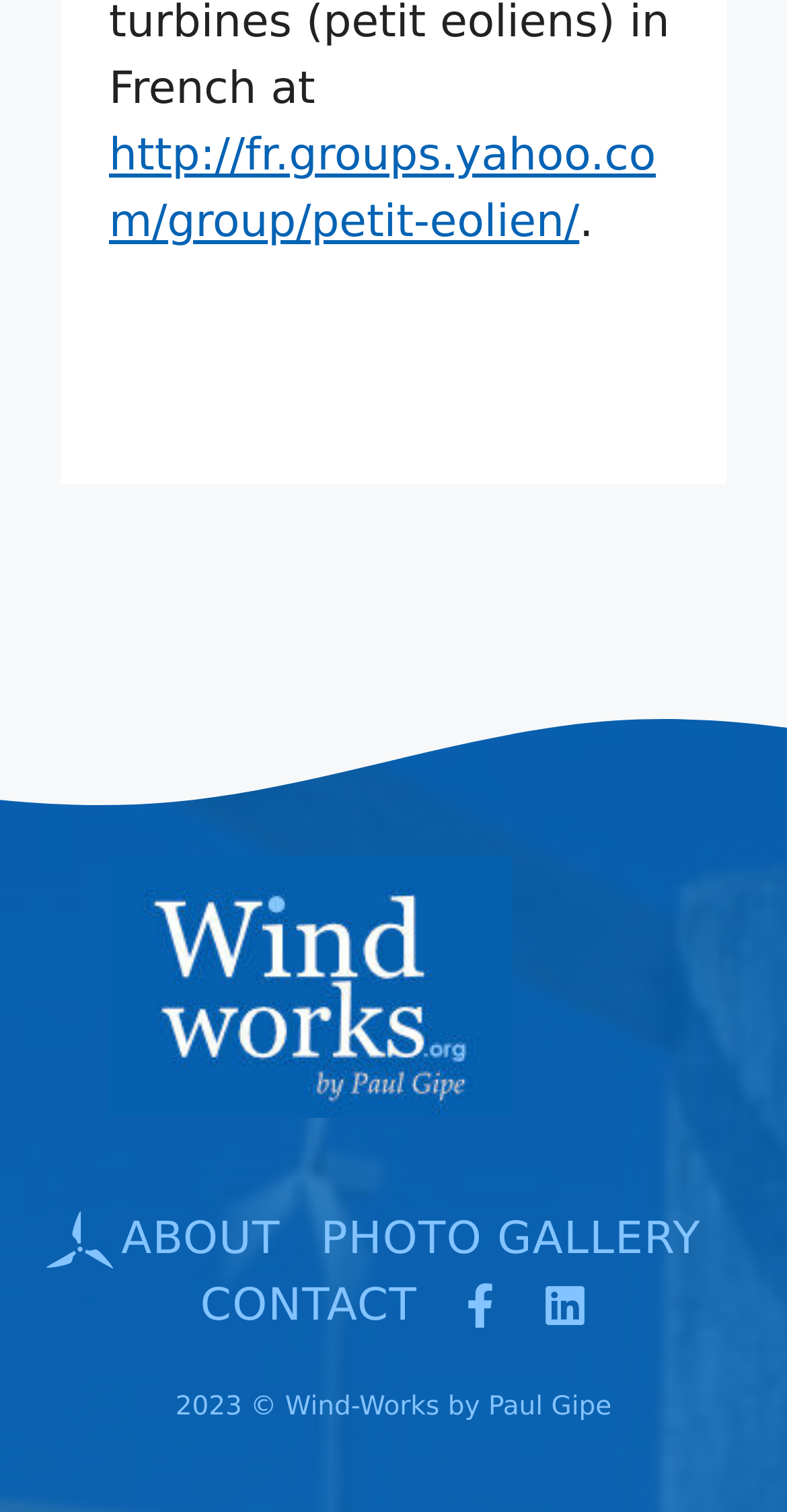What is the position of the 'CONTACT' link?
Provide a detailed and extensive answer to the question.

I analyzed the bounding box coordinates of the 'CONTACT' link and found that its y1 and y2 values are 0.843 and 0.887, respectively. Comparing these values with other elements, I determined that the 'CONTACT' link is positioned in the middle of the webpage.